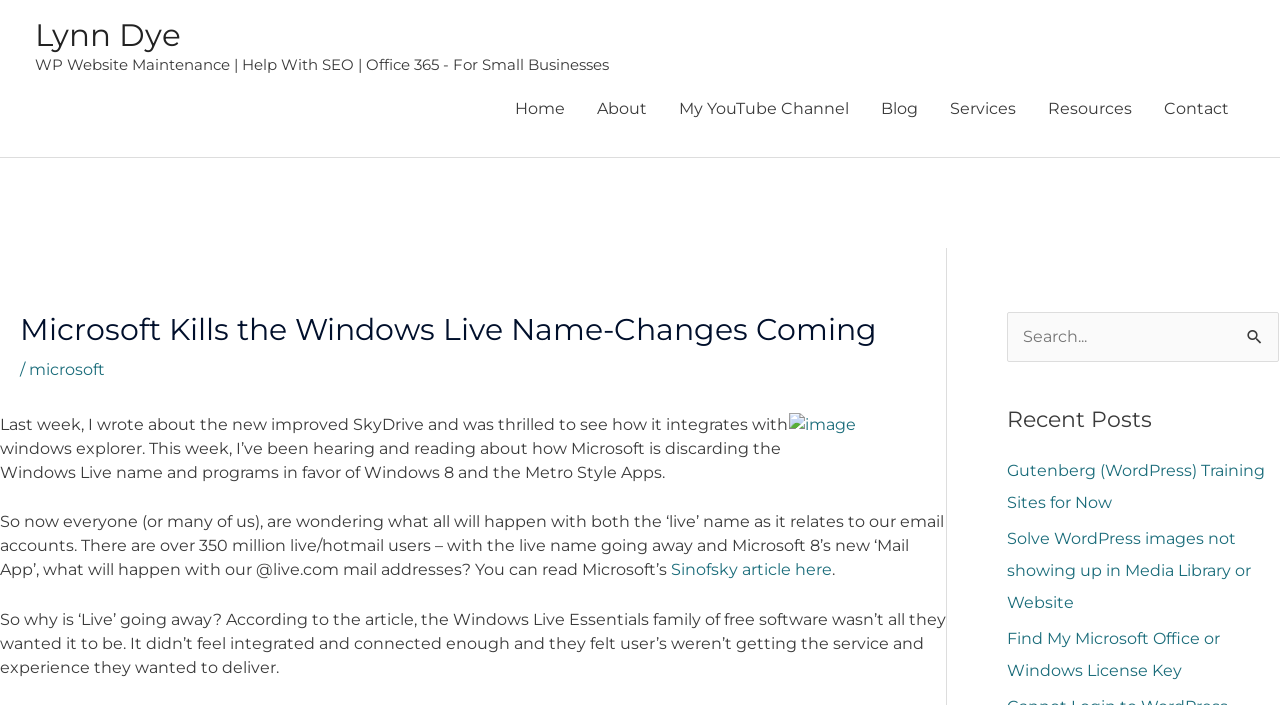Extract the bounding box coordinates for the UI element described by the text: "aria-label="WhatsApp"". The coordinates should be in the form of [left, top, right, bottom] with values between 0 and 1.

None